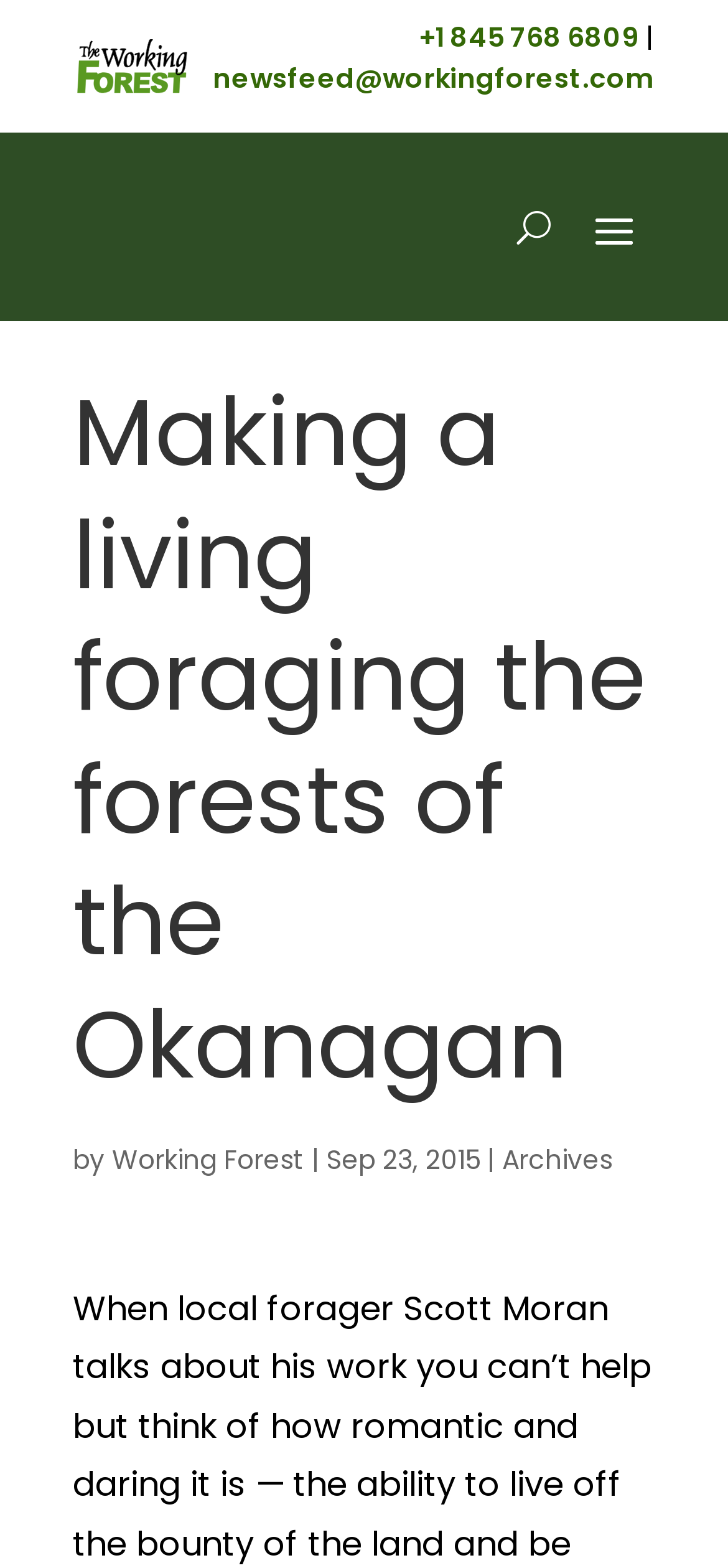When was the article published?
Answer the question with a single word or phrase, referring to the image.

Sep 23, 2015